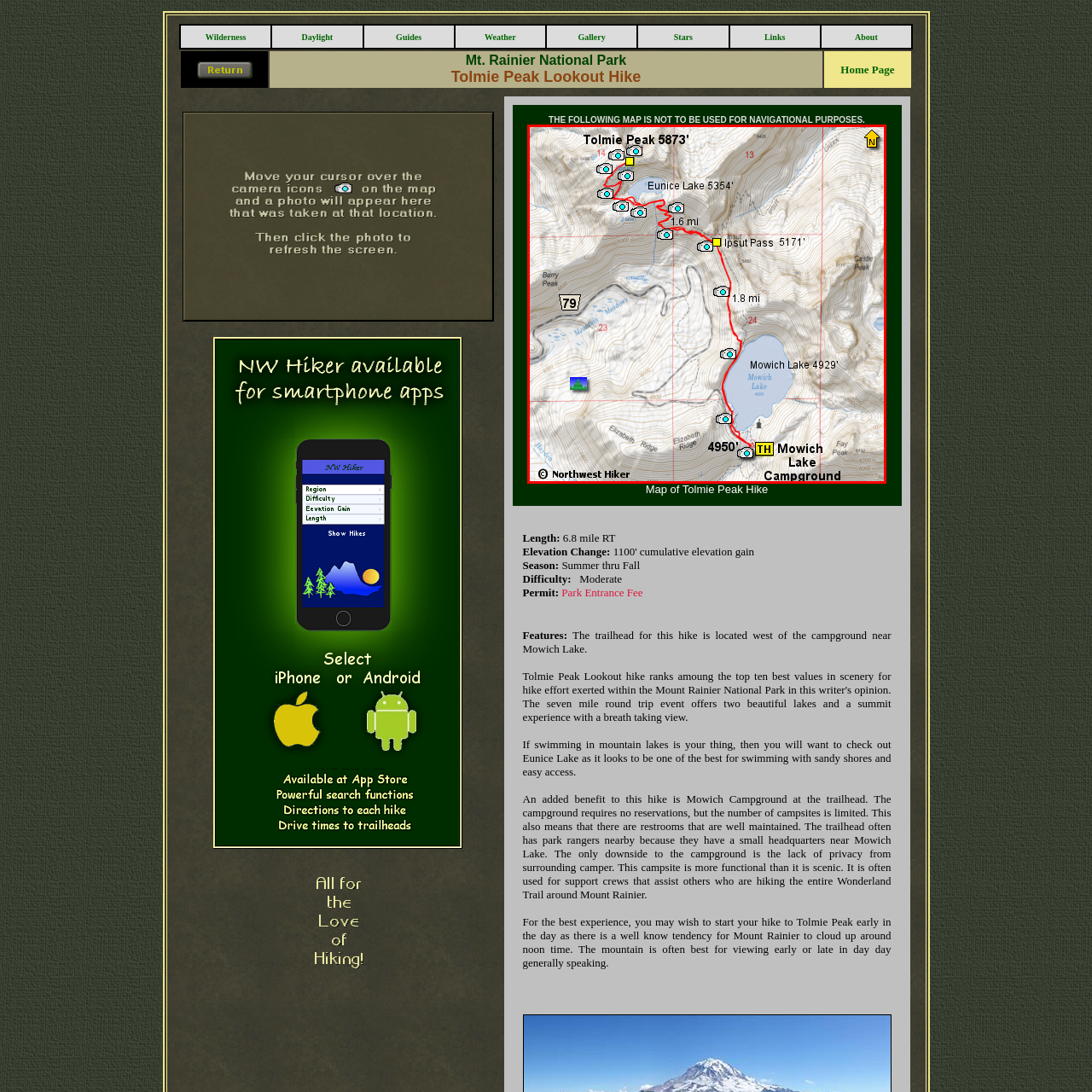Focus on the content within the red bounding box and answer this question using a single word or phrase: What is the purpose of Mowich Lake Campground?

Trailhead